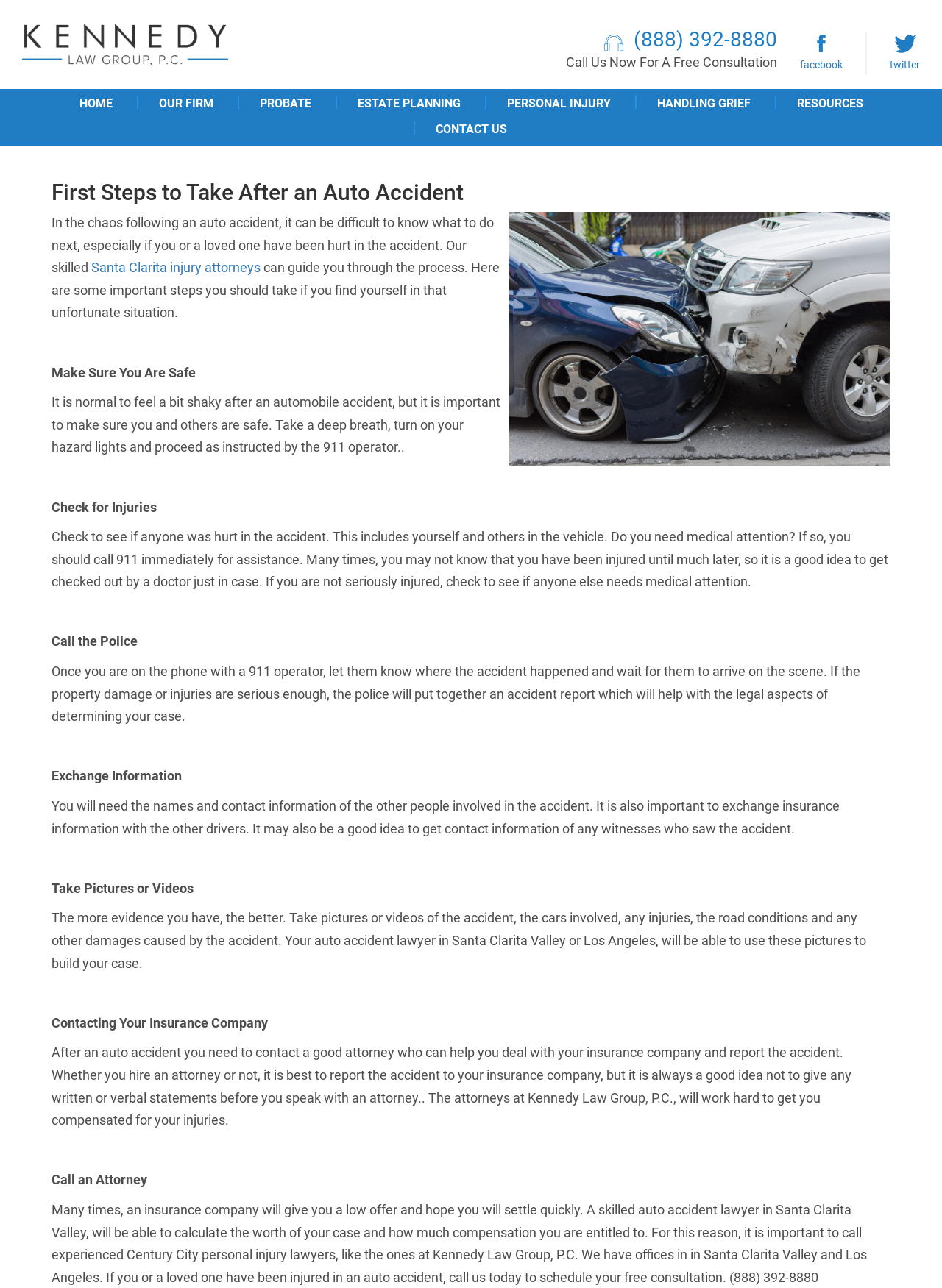Using the webpage screenshot, locate the HTML element that fits the following description and provide its bounding box: "Contact Us".

[0.462, 0.094, 0.538, 0.108]